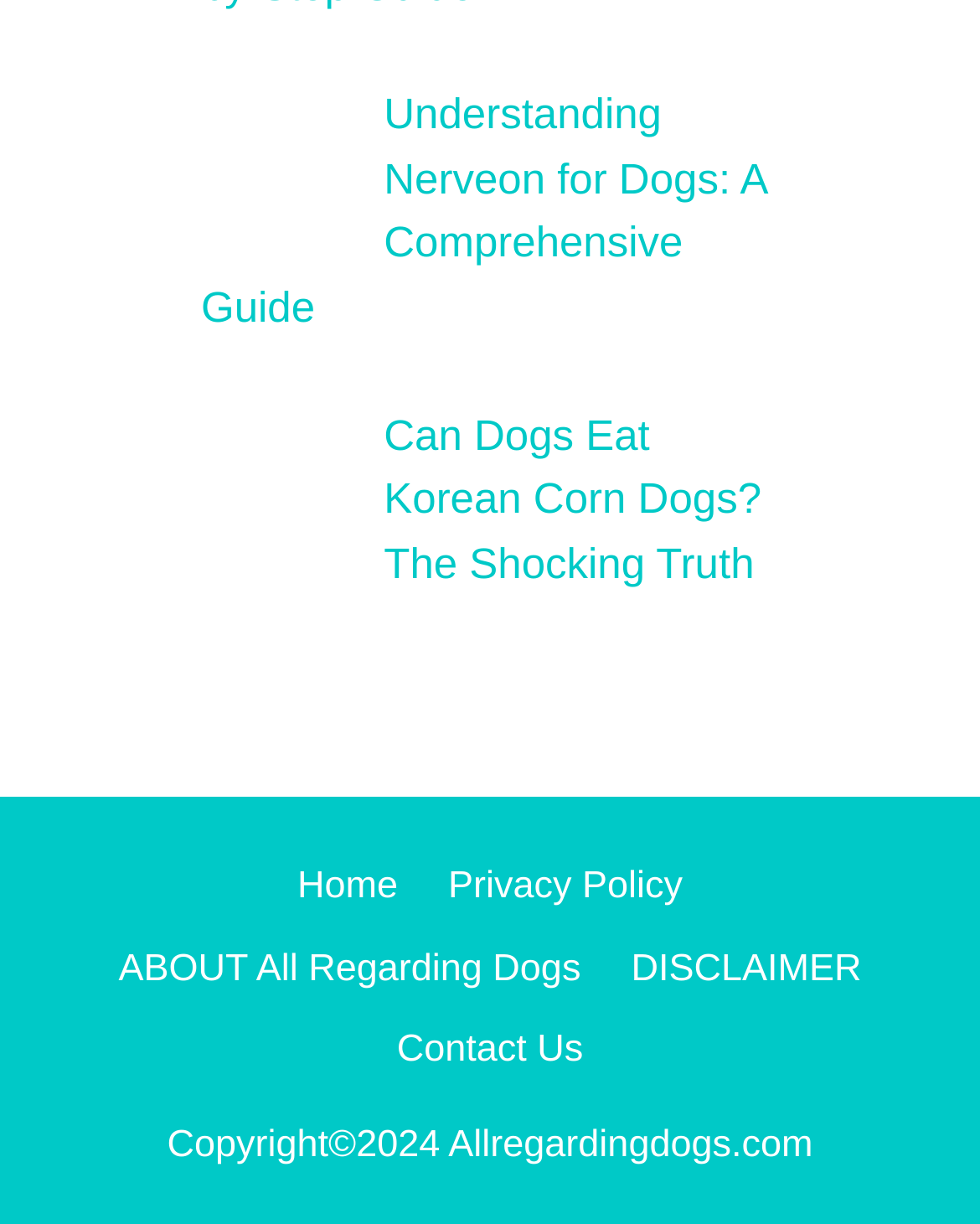Respond with a single word or short phrase to the following question: 
What is the copyright year of the website?

2024